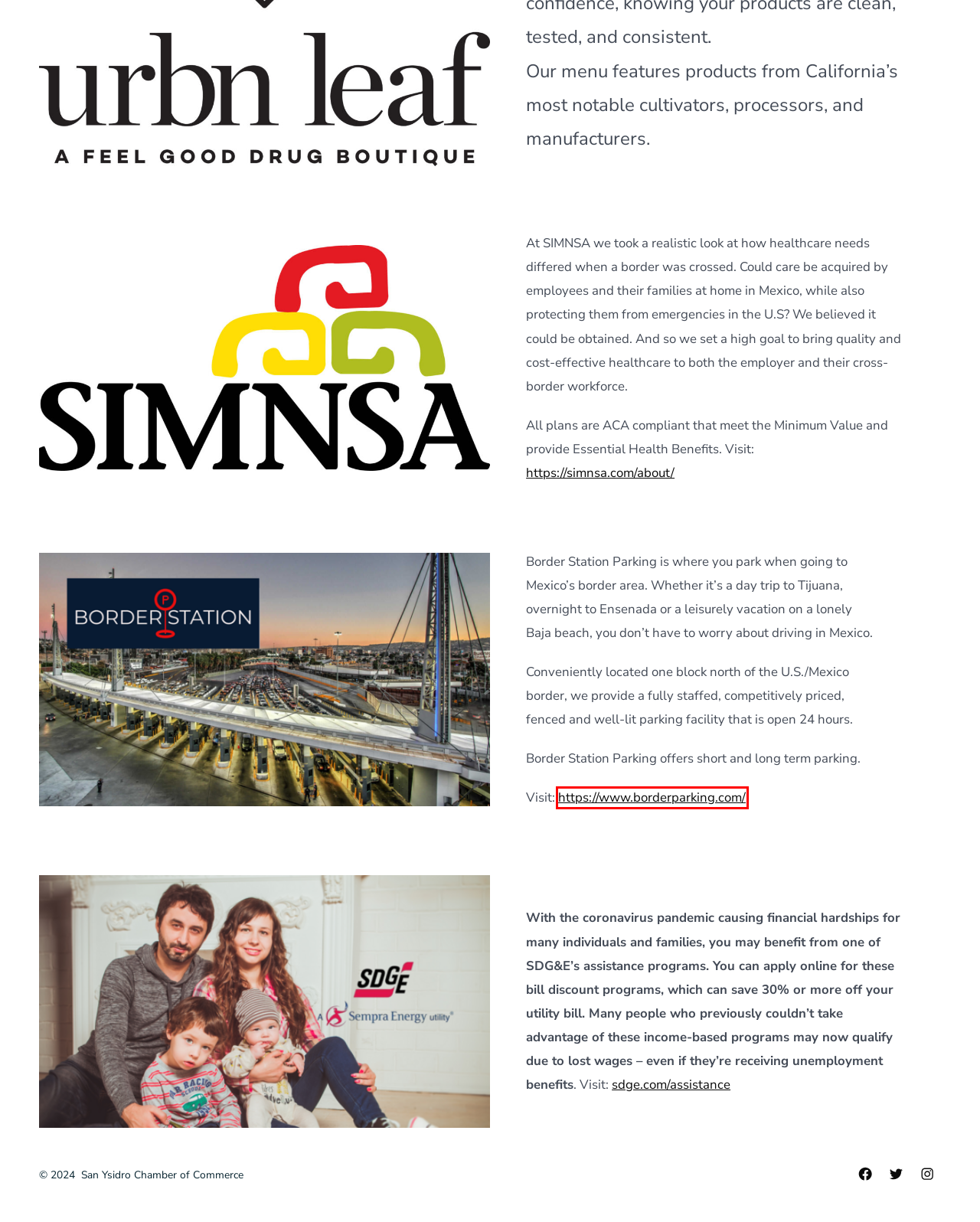You are given a screenshot of a webpage with a red bounding box around an element. Choose the most fitting webpage description for the page that appears after clicking the element within the red bounding box. Here are the candidates:
A. Untitled Page
B. Welcome
C. San Ysidro Chamber of Commerce Members – San Ysidro Chamber of Commerce
D. About — SIMNSA Health Care — Your Health Comes First
E. Privacy Policy – San Ysidro Chamber of Commerce
F. Chamber & Community Events – San Ysidro Chamber of Commerce
G. Monday Mañanero – San Ysidro Chamber of Commerce
H. San Ysidro Chamber of Commerce

B